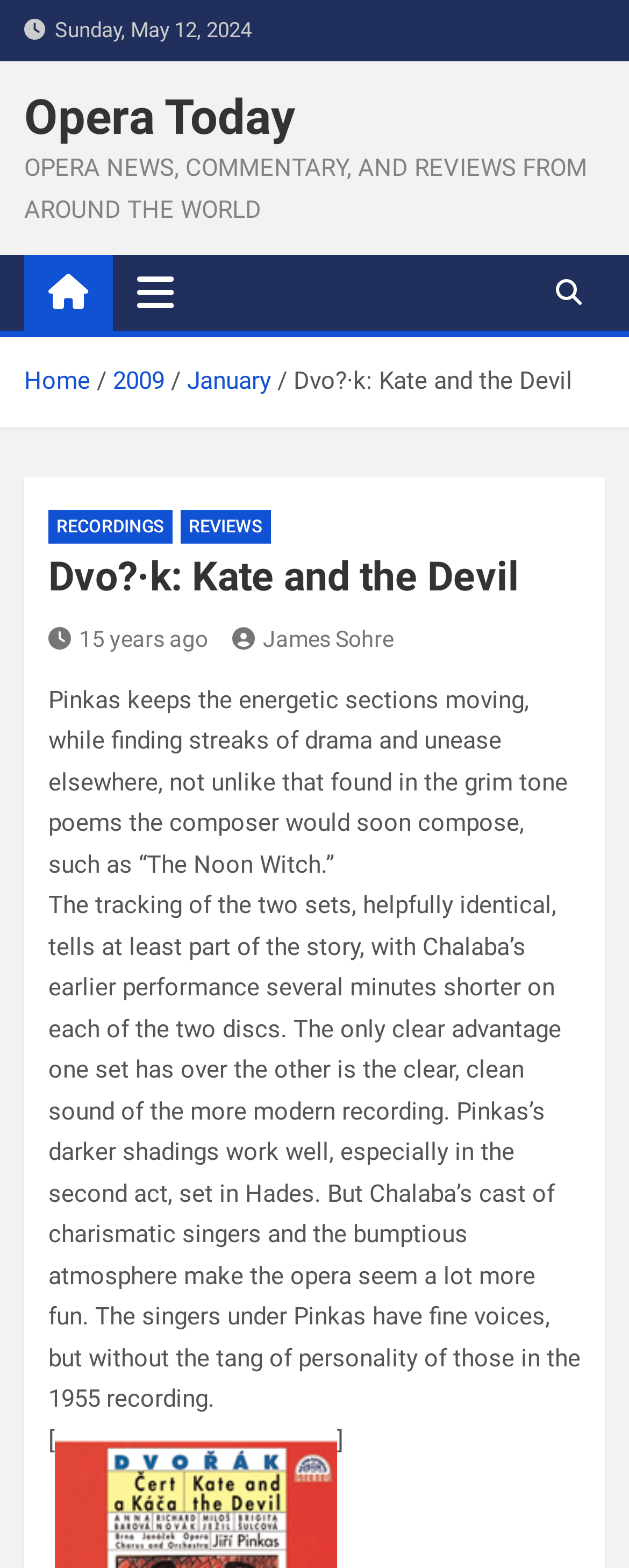Identify the coordinates of the bounding box for the element that must be clicked to accomplish the instruction: "Click on the 'Be Social in Cowplain' image".

None